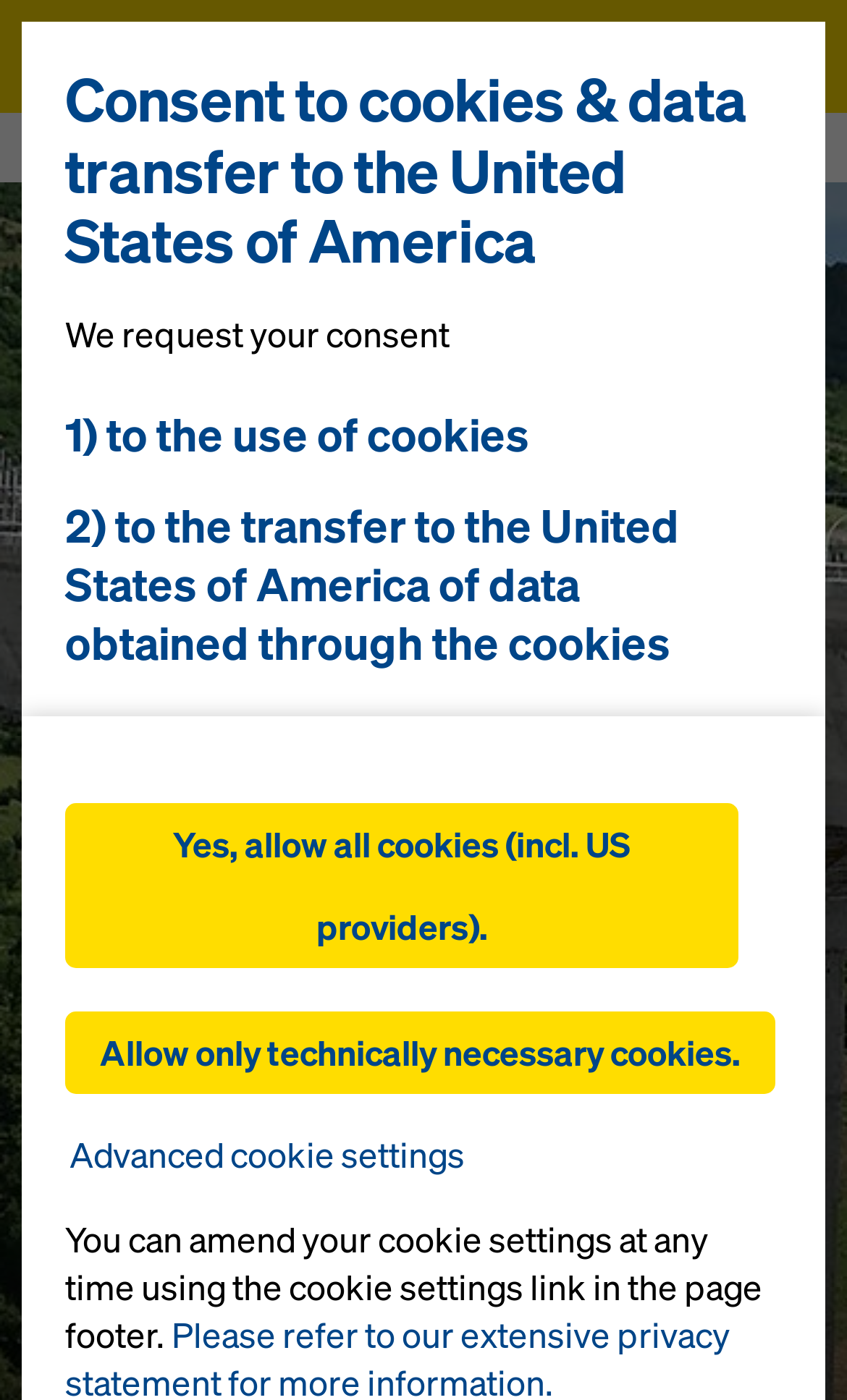What is the purpose of cookies on the website?
Using the image, respond with a single word or phrase.

To improve functionality